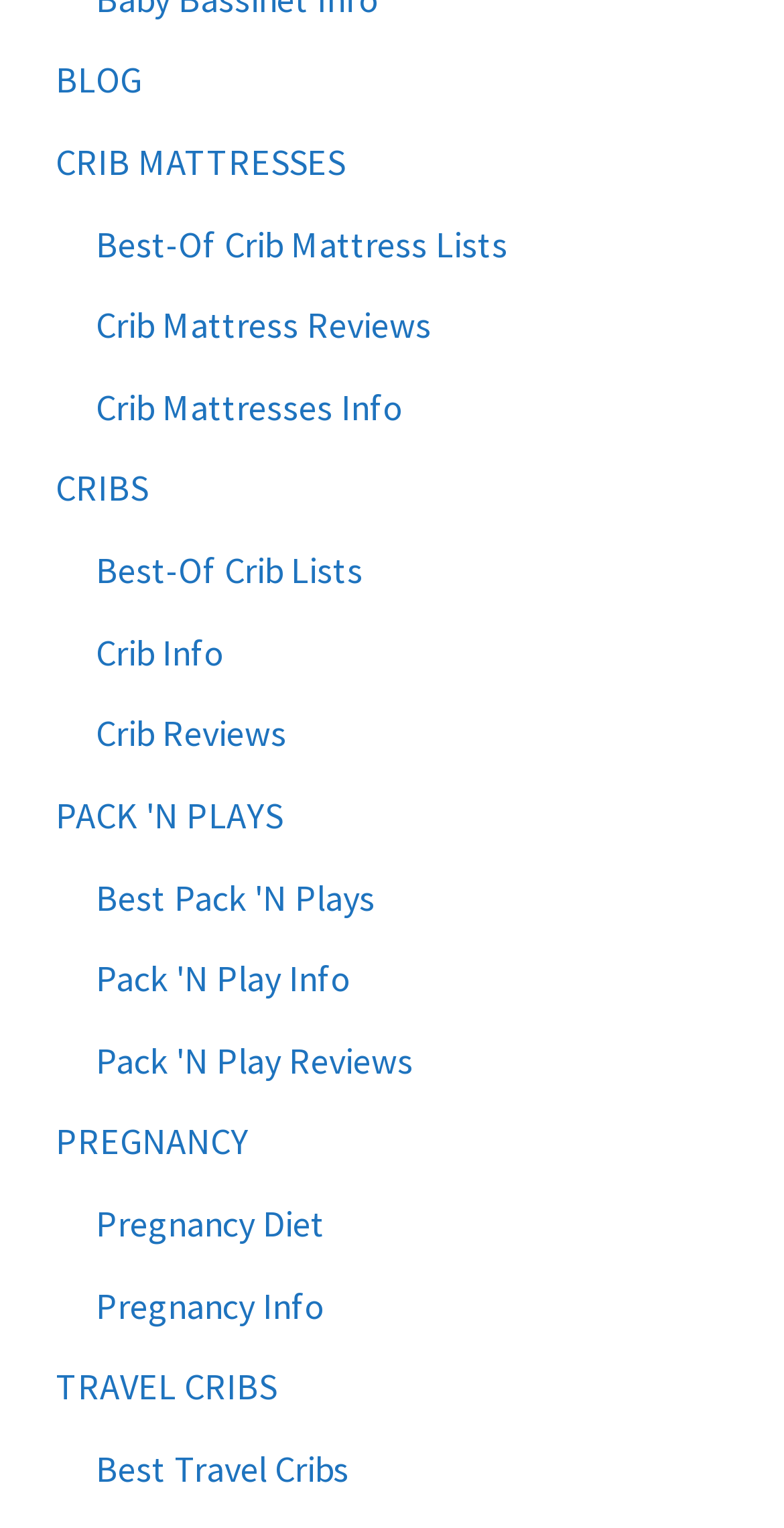Please answer the following question using a single word or phrase: 
What is the first link under 'TRAVEL CRIBS'?

Best Travel Cribs